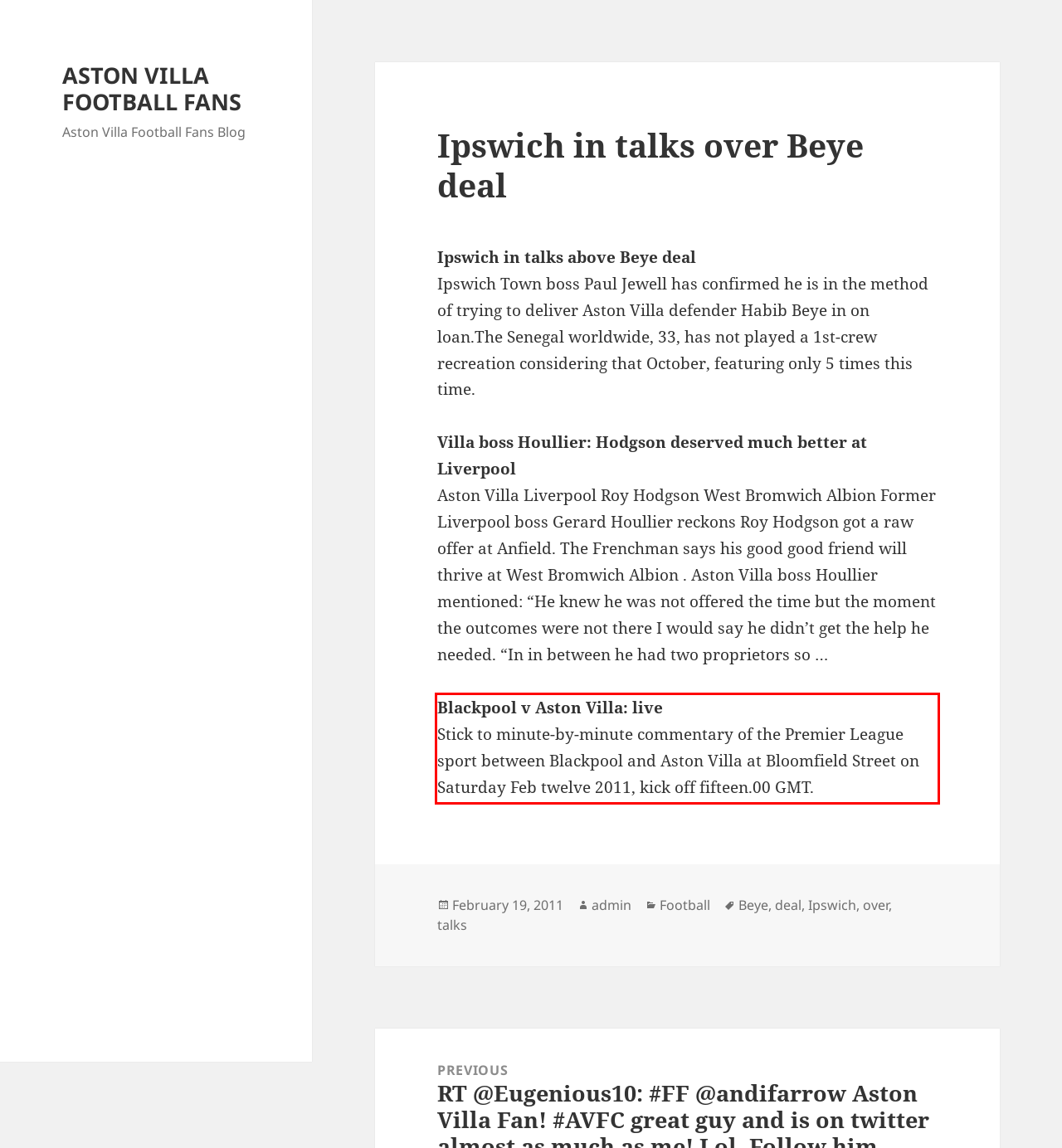You have a screenshot of a webpage with a red bounding box. Use OCR to generate the text contained within this red rectangle.

Blackpool v Aston Villa: live Stick to minute-by-minute commentary of the Premier League sport between Blackpool and Aston Villa at Bloomfield Street on Saturday Feb twelve 2011, kick off fifteen.00 GMT.